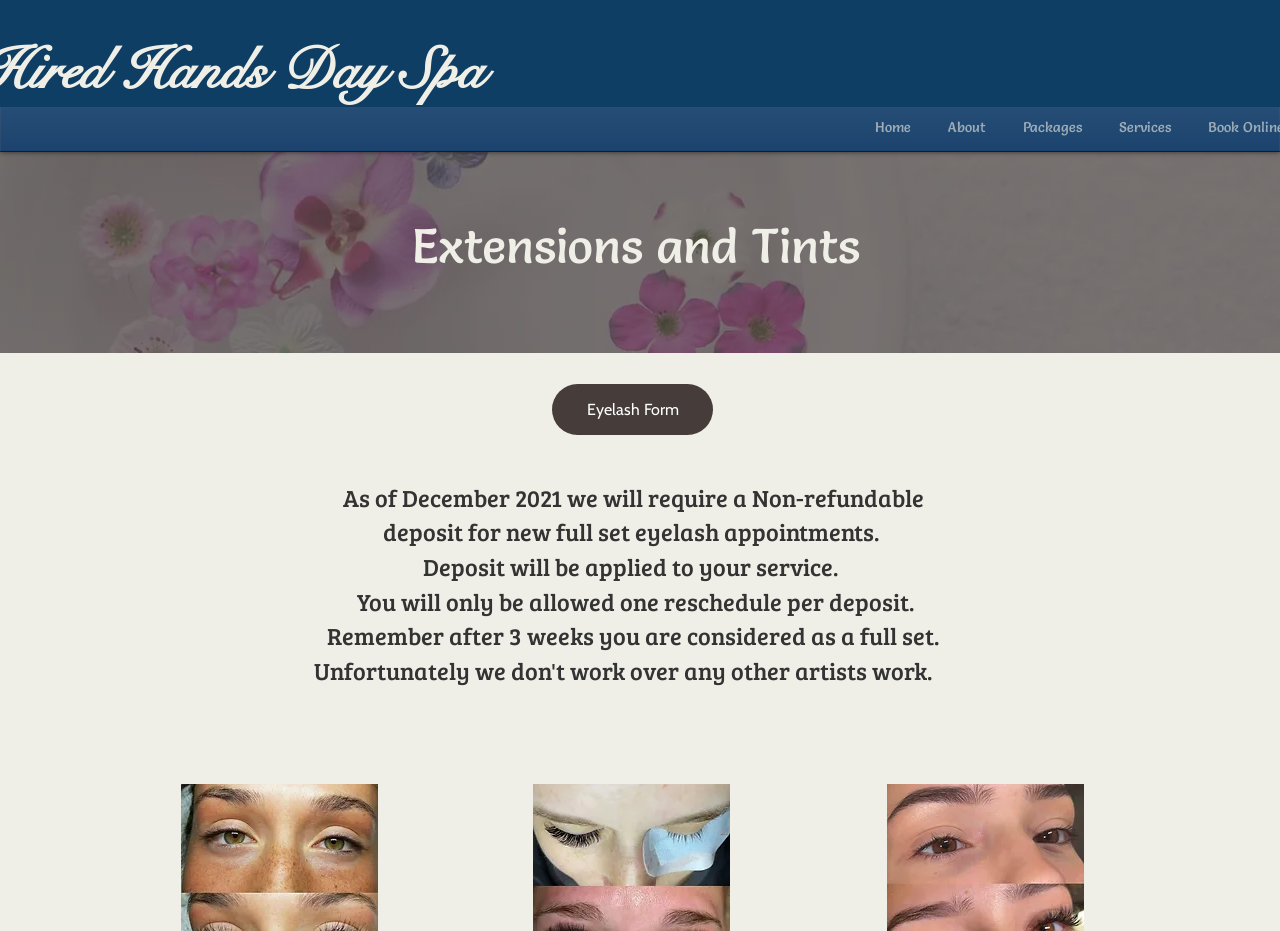By analyzing the image, answer the following question with a detailed response: What is the purpose of the deposit?

According to the webpage, the deposit for new full set eyelash appointments will be applied to the service, indicating that it is a partial payment for the service.